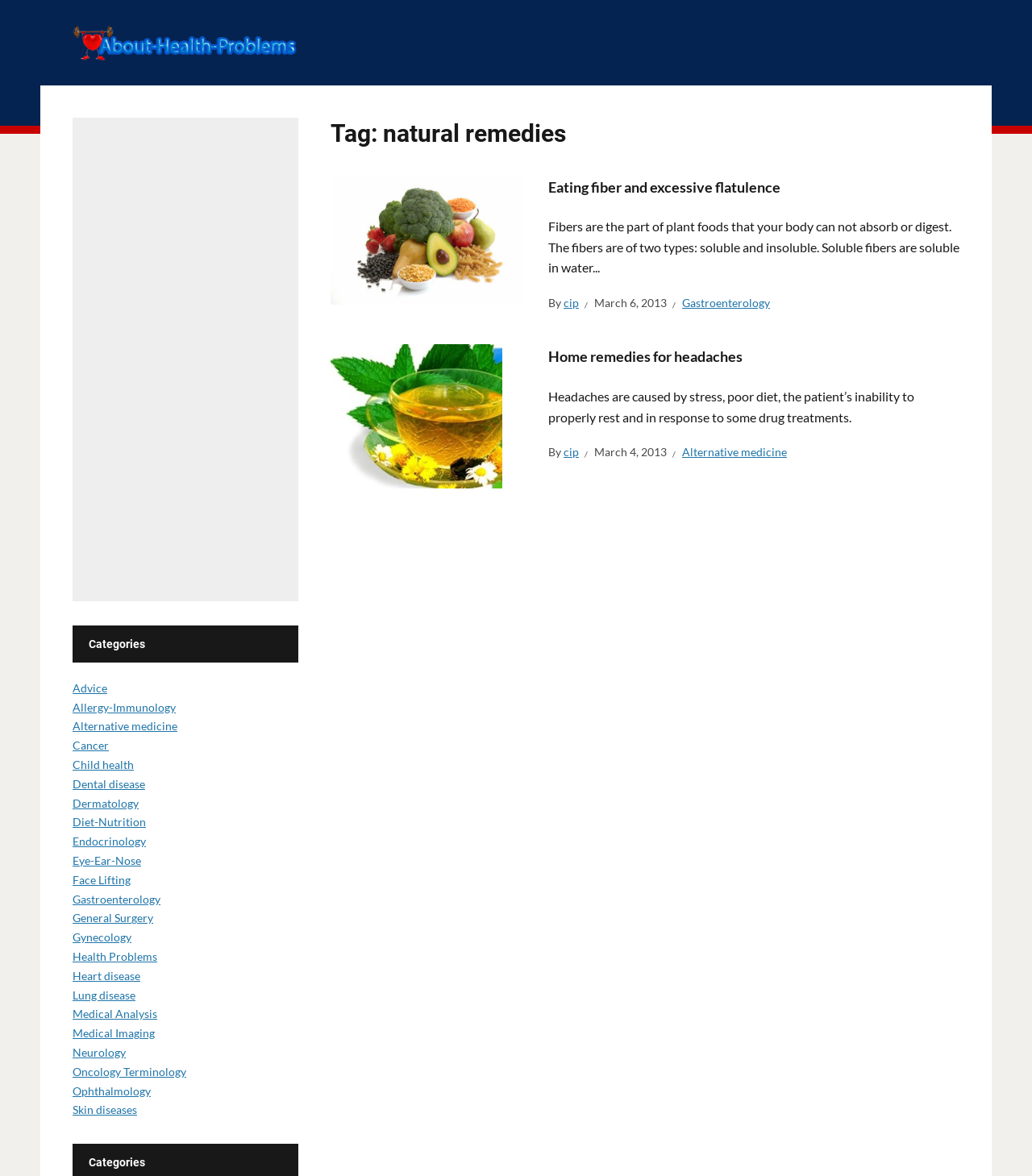Determine the bounding box coordinates of the section to be clicked to follow the instruction: "Browse the category of Gastroenterology". The coordinates should be given as four float numbers between 0 and 1, formatted as [left, top, right, bottom].

[0.661, 0.25, 0.746, 0.266]